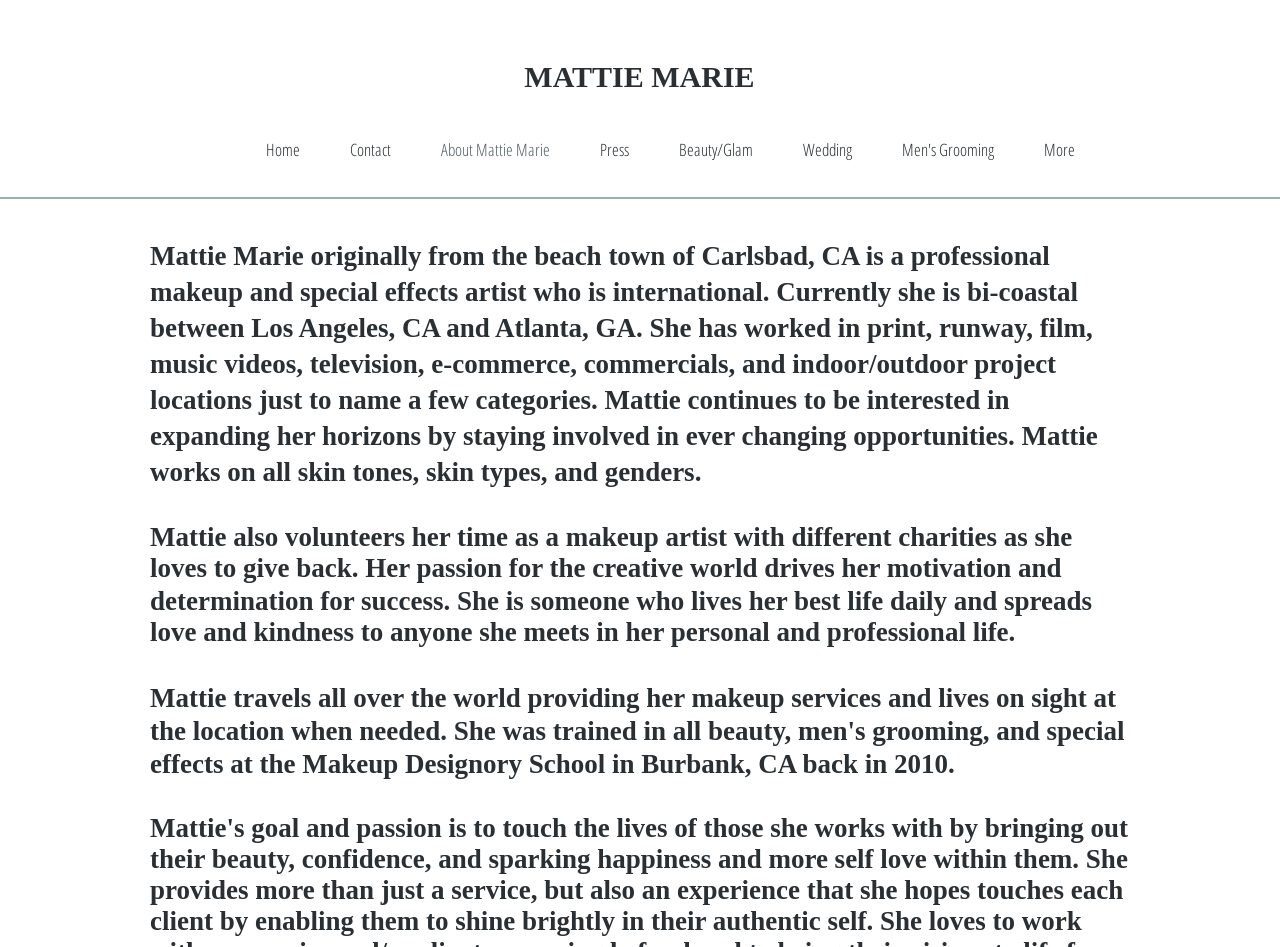Use a single word or phrase to answer the question:
Where is Mattie Marie originally from?

Carlsbad, CA